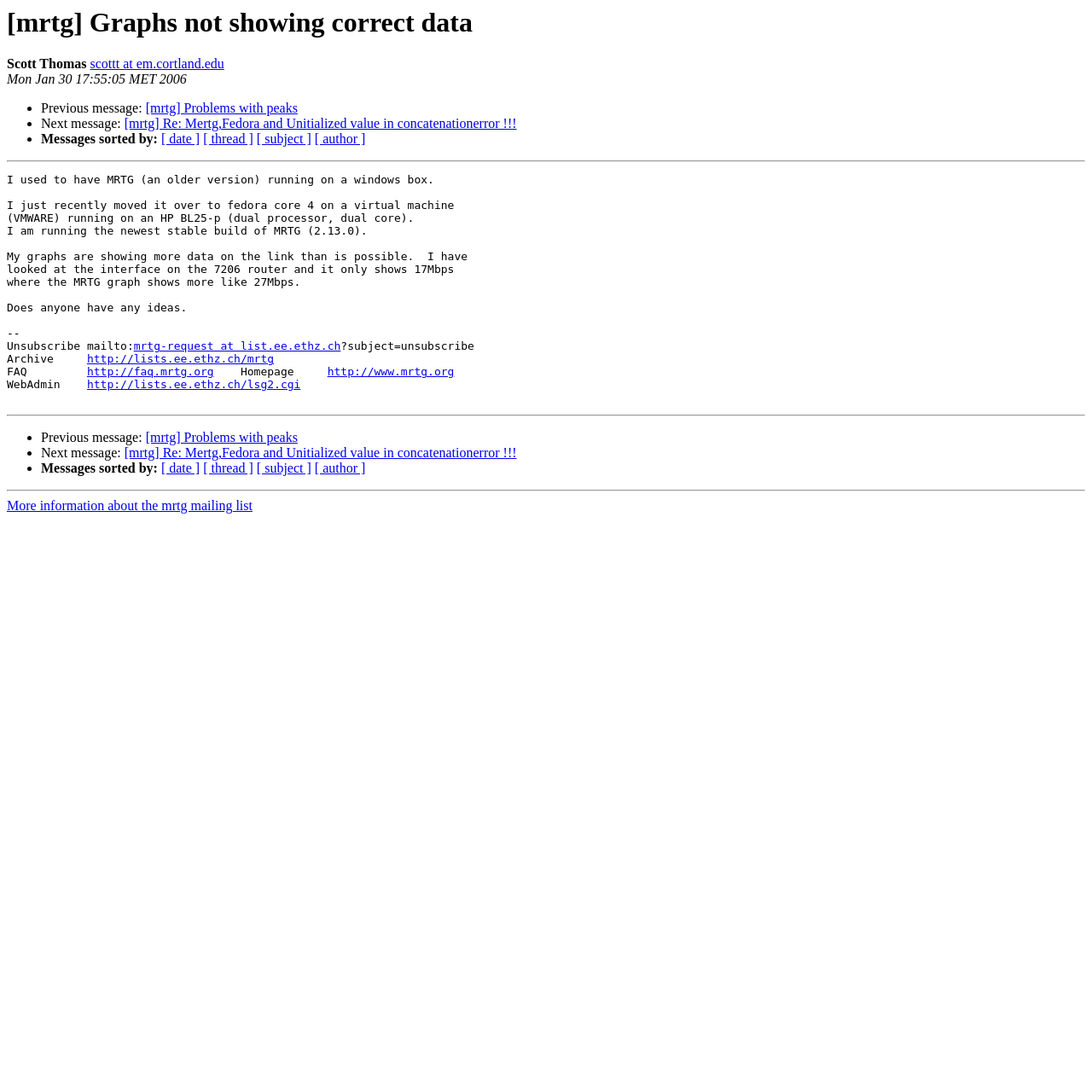Who is the author of this message?
Answer the question with as much detail as you can, using the image as a reference.

The author of this message is Scott Thomas, which is mentioned at the top of the webpage as 'Scott Thomas'.